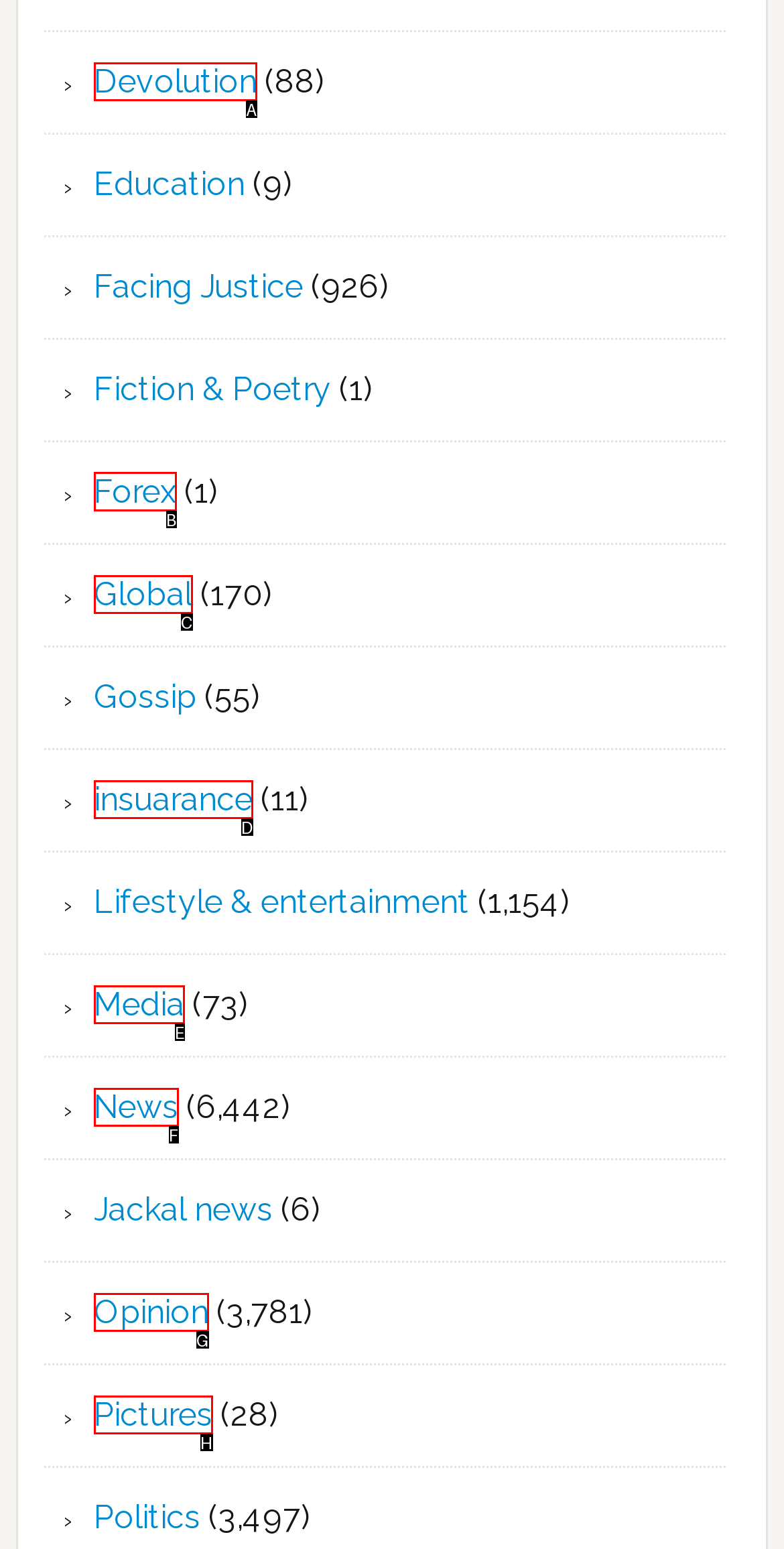Identify the appropriate lettered option to execute the following task: Check Forex
Respond with the letter of the selected choice.

B